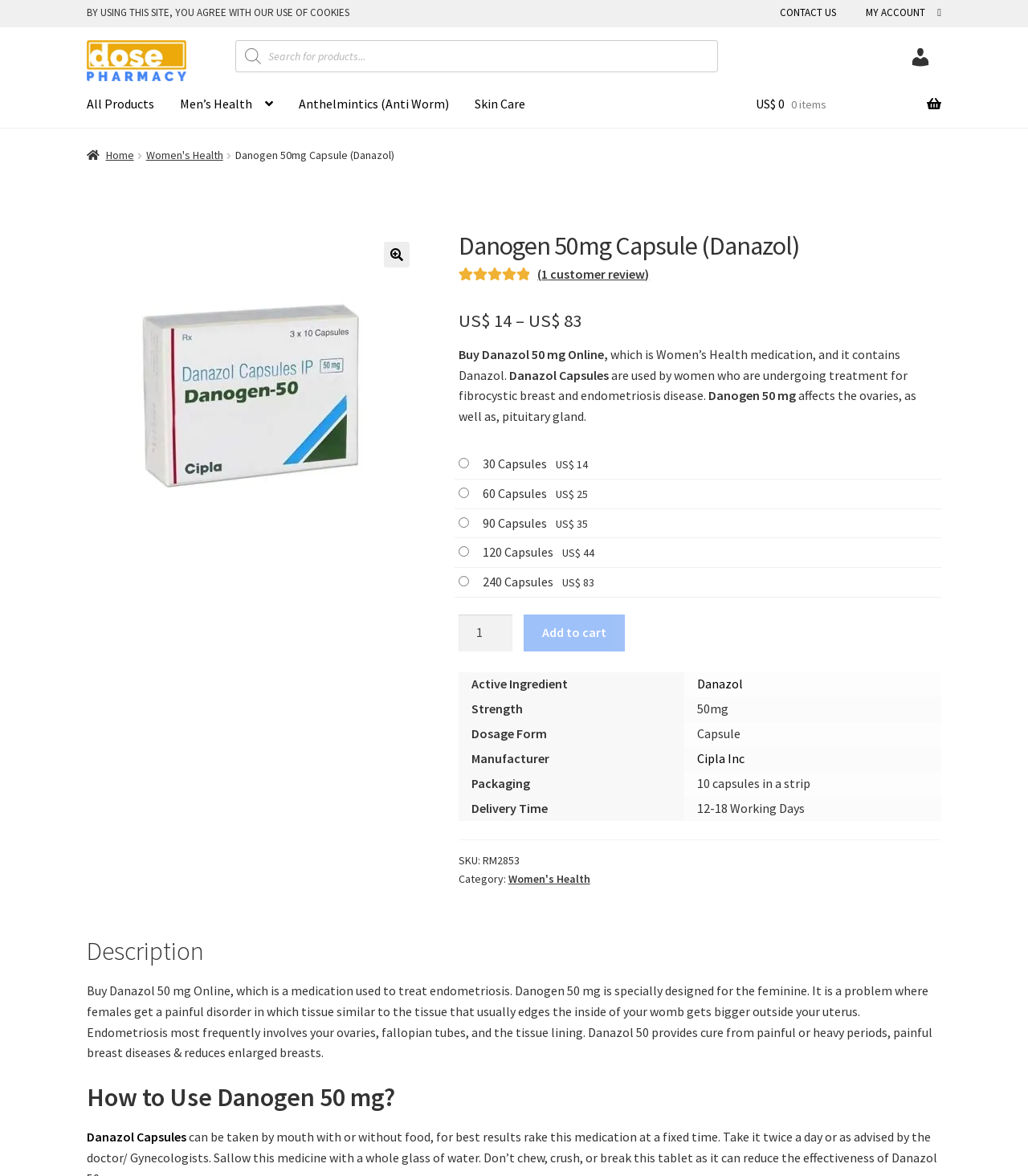Determine the bounding box coordinates for the clickable element required to fulfill the instruction: "Click on the 'CONTACT US' link". Provide the coordinates as four float numbers between 0 and 1, i.e., [left, top, right, bottom].

[0.752, 0.001, 0.819, 0.023]